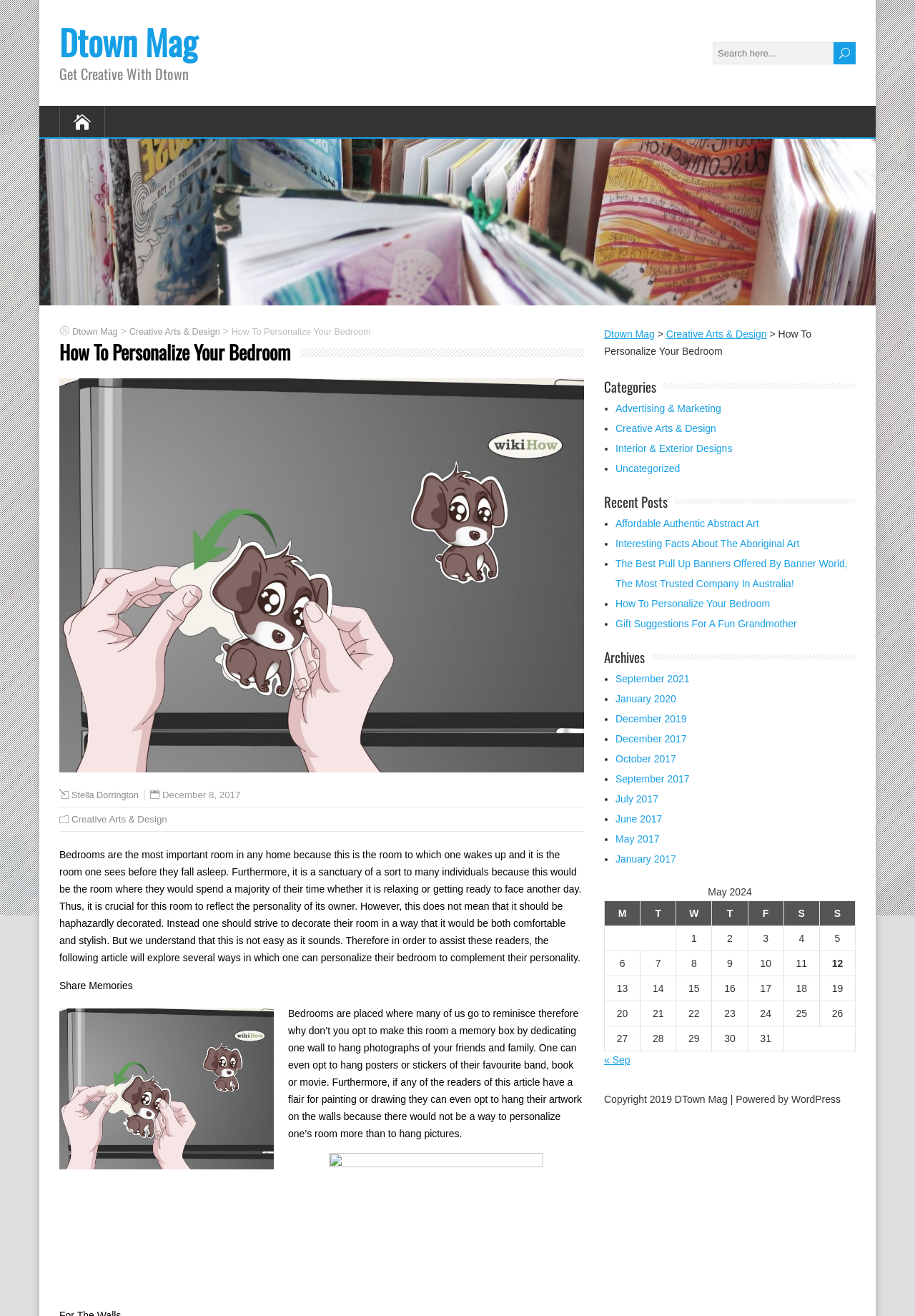Pinpoint the bounding box coordinates of the element to be clicked to execute the instruction: "Search for something".

[0.779, 0.032, 0.935, 0.049]